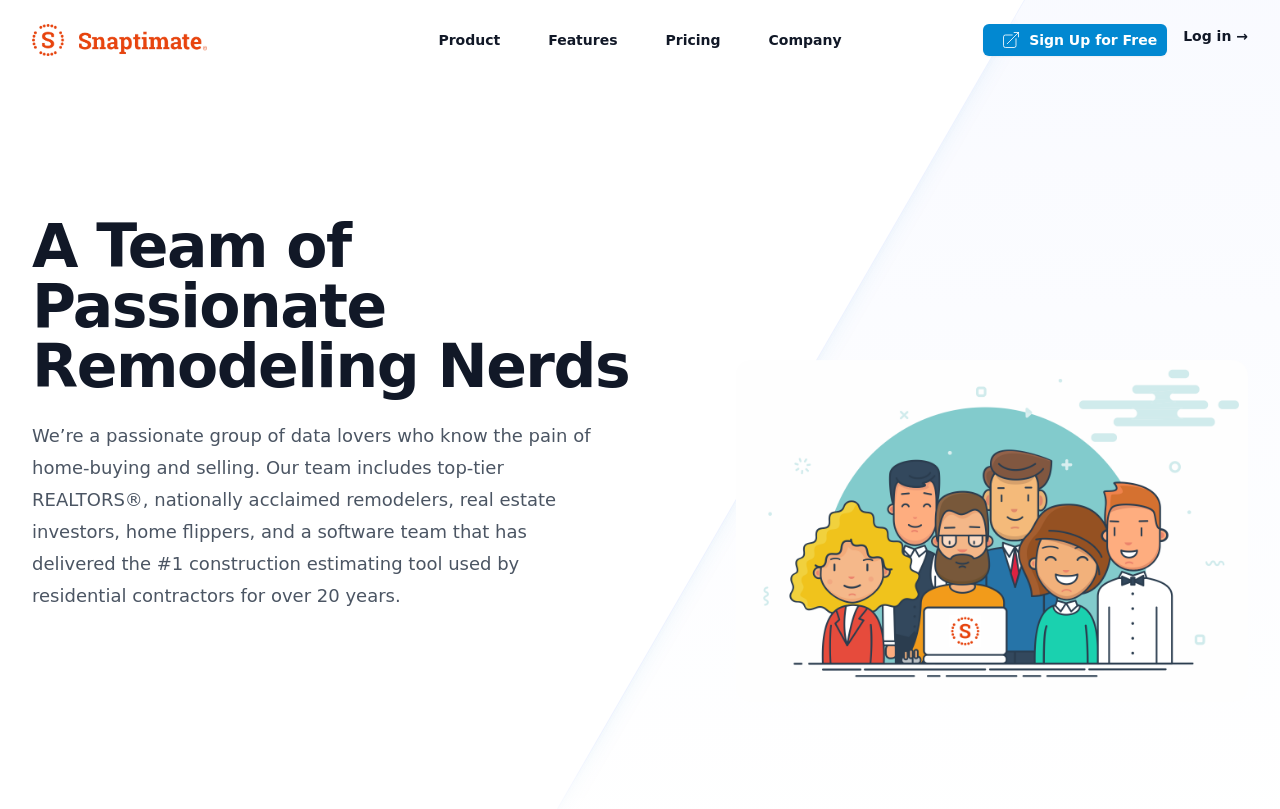Locate the bounding box coordinates of the UI element described by: "Your Company". The bounding box coordinates should consist of four float numbers between 0 and 1, i.e., [left, top, right, bottom].

[0.02, 0.022, 0.167, 0.077]